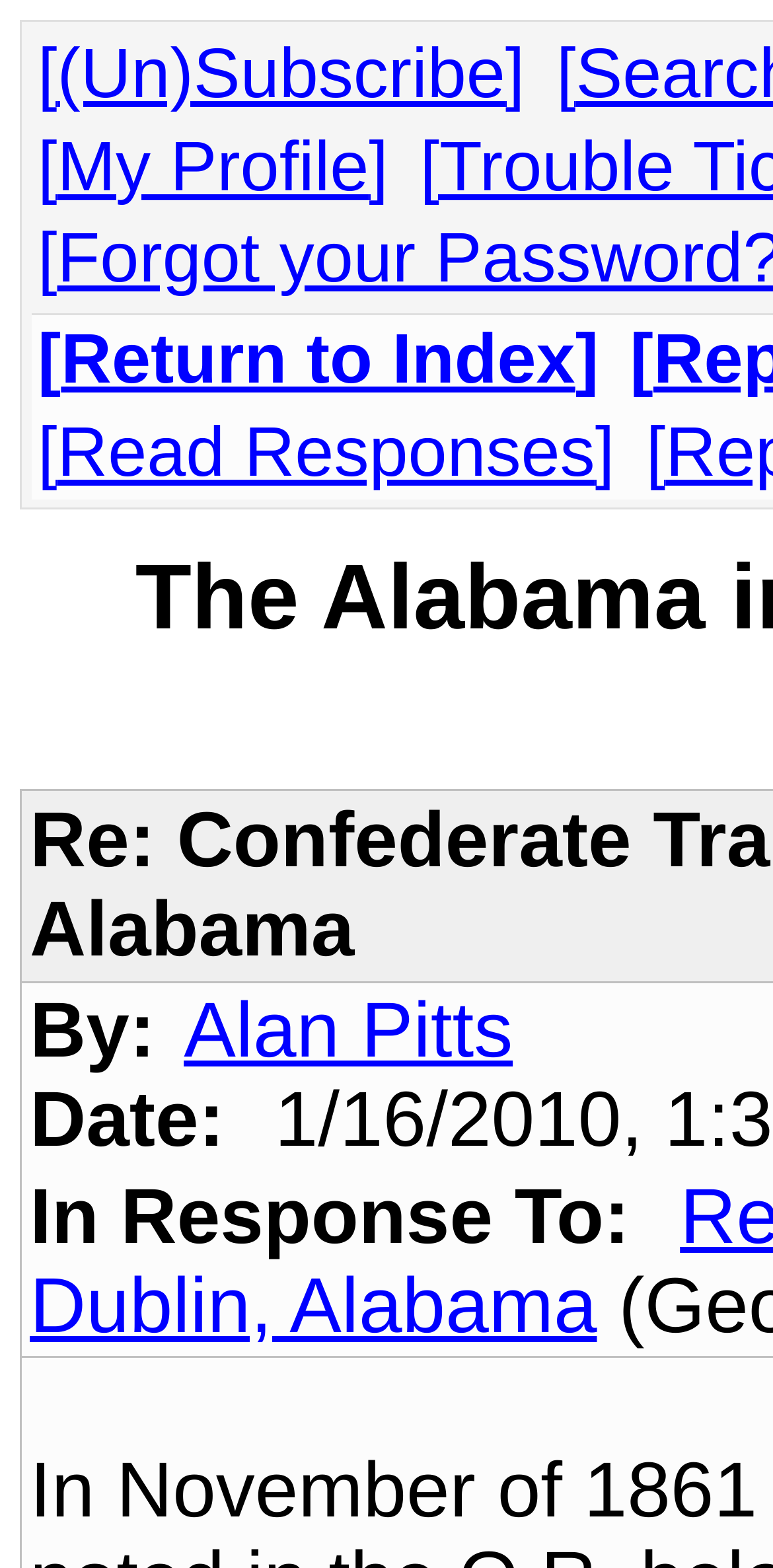Based on the element description: "Return to Index", identify the bounding box coordinates for this UI element. The coordinates must be four float numbers between 0 and 1, listed as [left, top, right, bottom].

[0.049, 0.205, 0.774, 0.254]